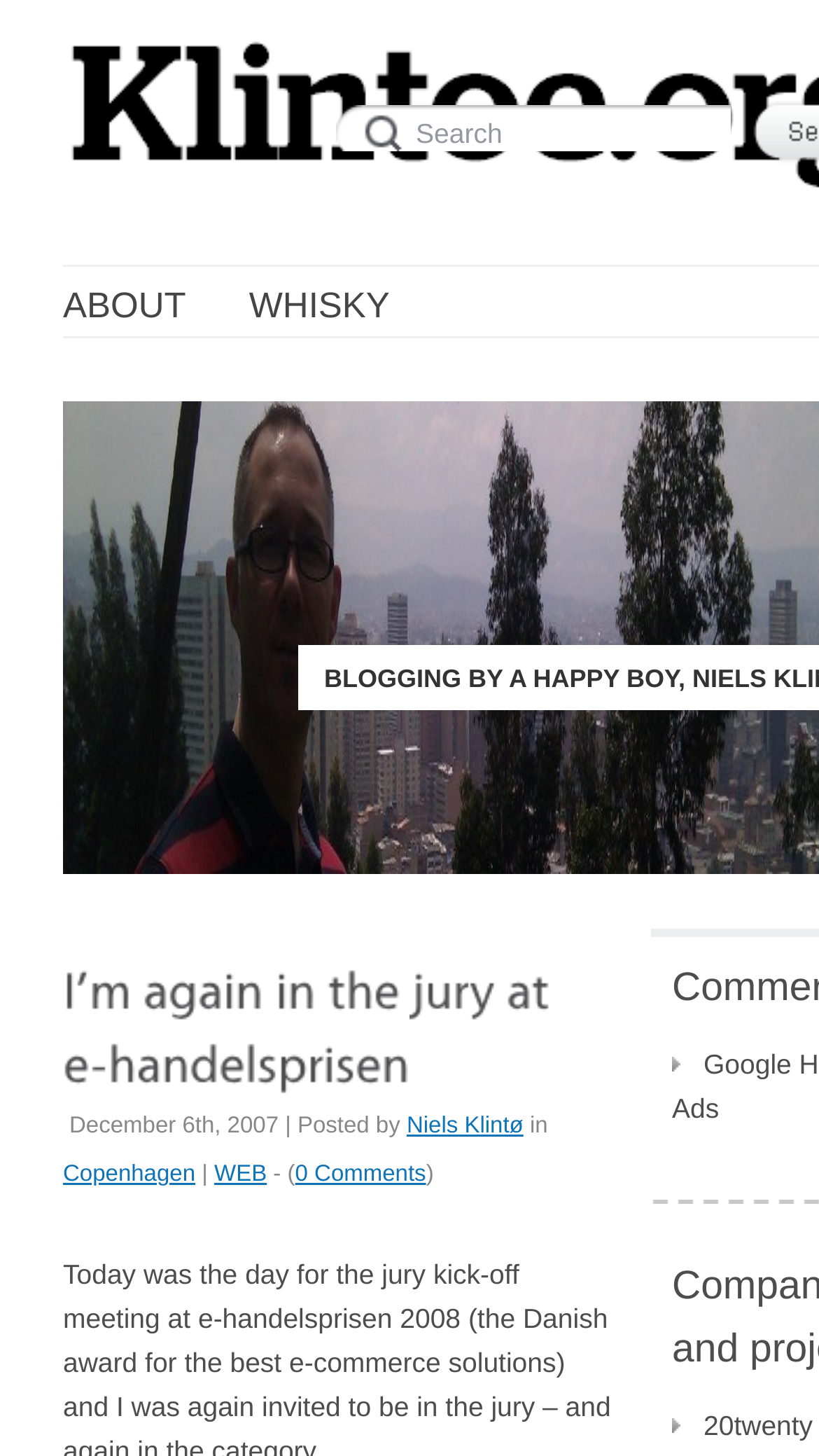What is the category of the webpage?
Using the image as a reference, deliver a detailed and thorough answer to the question.

I inferred the category by looking at the overall structure and content of the webpage, which appears to be a personal blog, and the meta description which mentions 'Blogging by a happy boy, Niels Klintø'.